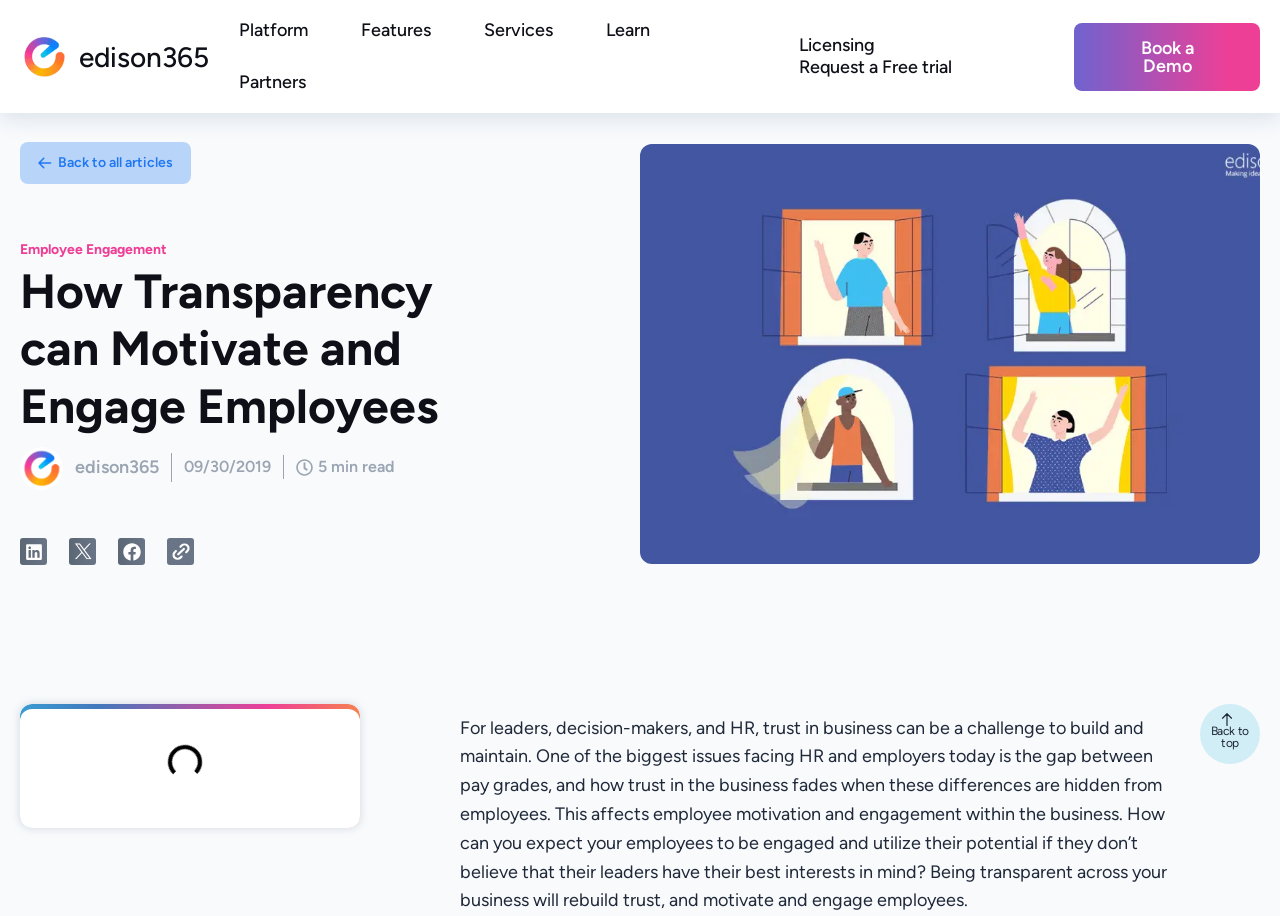Find the bounding box coordinates of the clickable area that will achieve the following instruction: "Open the menu".

[0.187, 0.022, 0.601, 0.102]